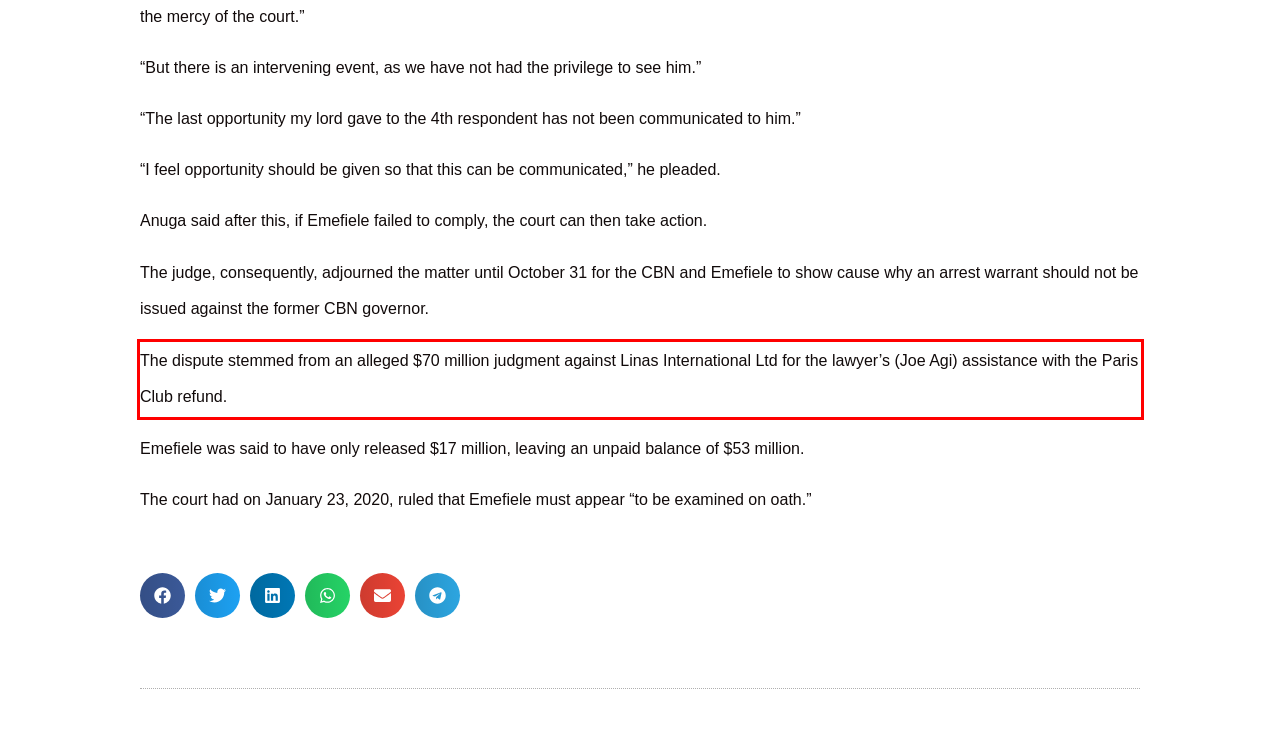Please analyze the provided webpage screenshot and perform OCR to extract the text content from the red rectangle bounding box.

The dispute stemmed from an alleged $70 million judgment against Linas International Ltd for the lawyer’s (Joe Agi) assistance with the Paris Club refund.